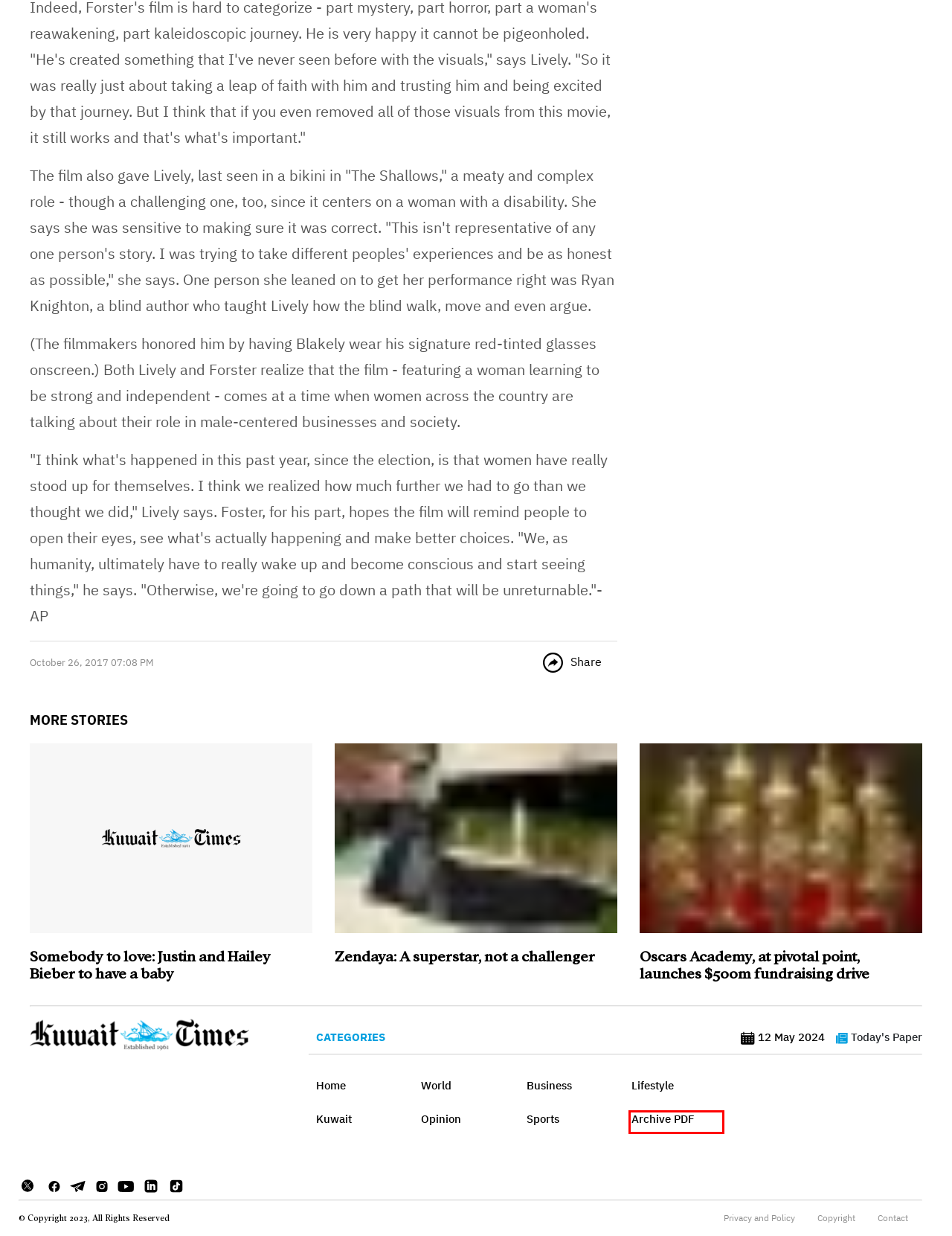You have received a screenshot of a webpage with a red bounding box indicating a UI element. Please determine the most fitting webpage description that matches the new webpage after clicking on the indicated element. The choices are:
A. Business | kuwaittimes
B. contact | kuwaittimes
C. Policy | kuwaittimes
D. kuwaittimes | Home
E. Oscars Academy, at pivotal point, launches $500m fundraising drive | kuwaittimes
F. Zendaya: A superstar, not a challenger | kuwaittimes
G. kuwait | kuwaittimes
H. Archive pdf | kuwaittimes

H